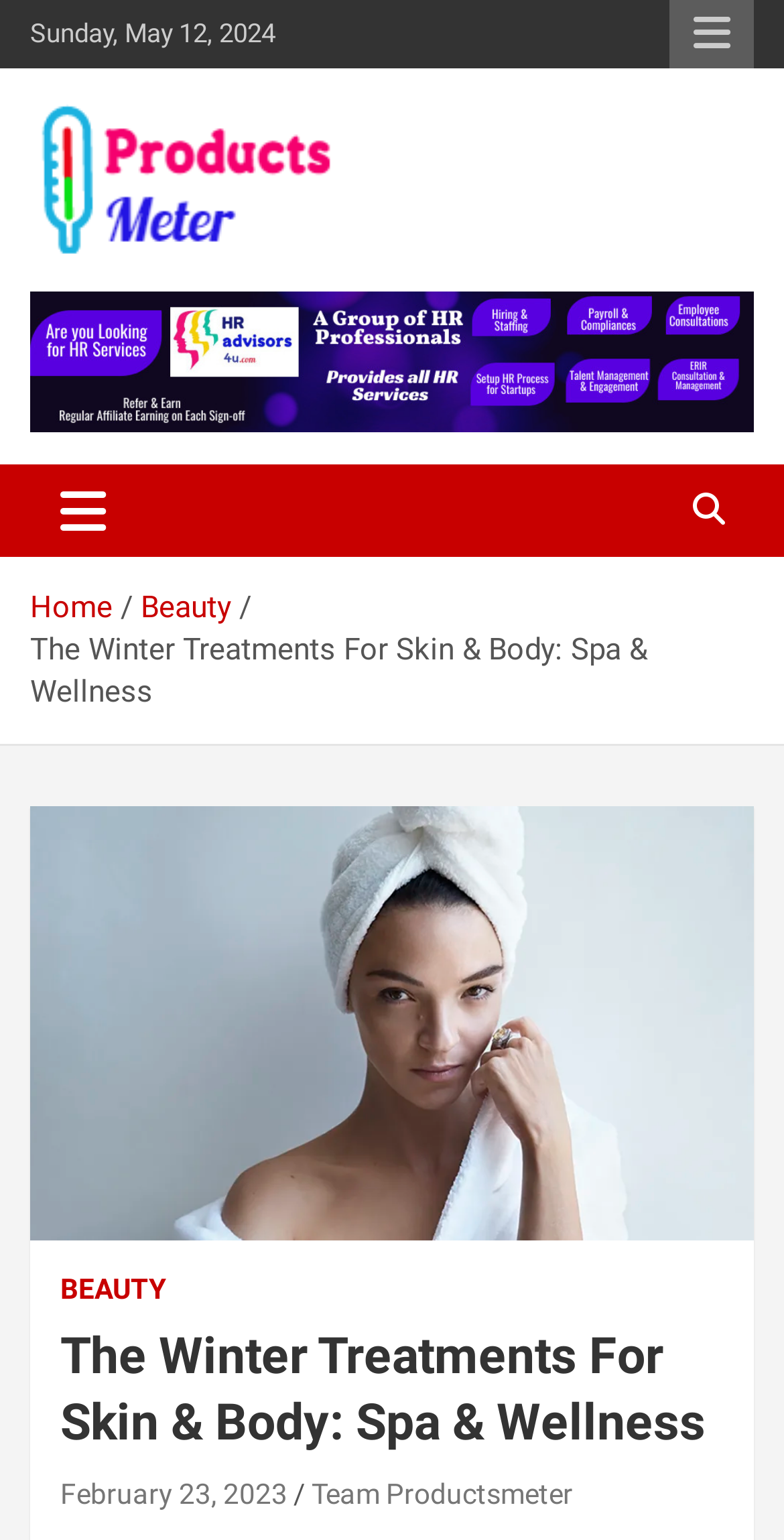Identify the bounding box coordinates of the area that should be clicked in order to complete the given instruction: "Visit the homepage". The bounding box coordinates should be four float numbers between 0 and 1, i.e., [left, top, right, bottom].

[0.038, 0.382, 0.144, 0.406]